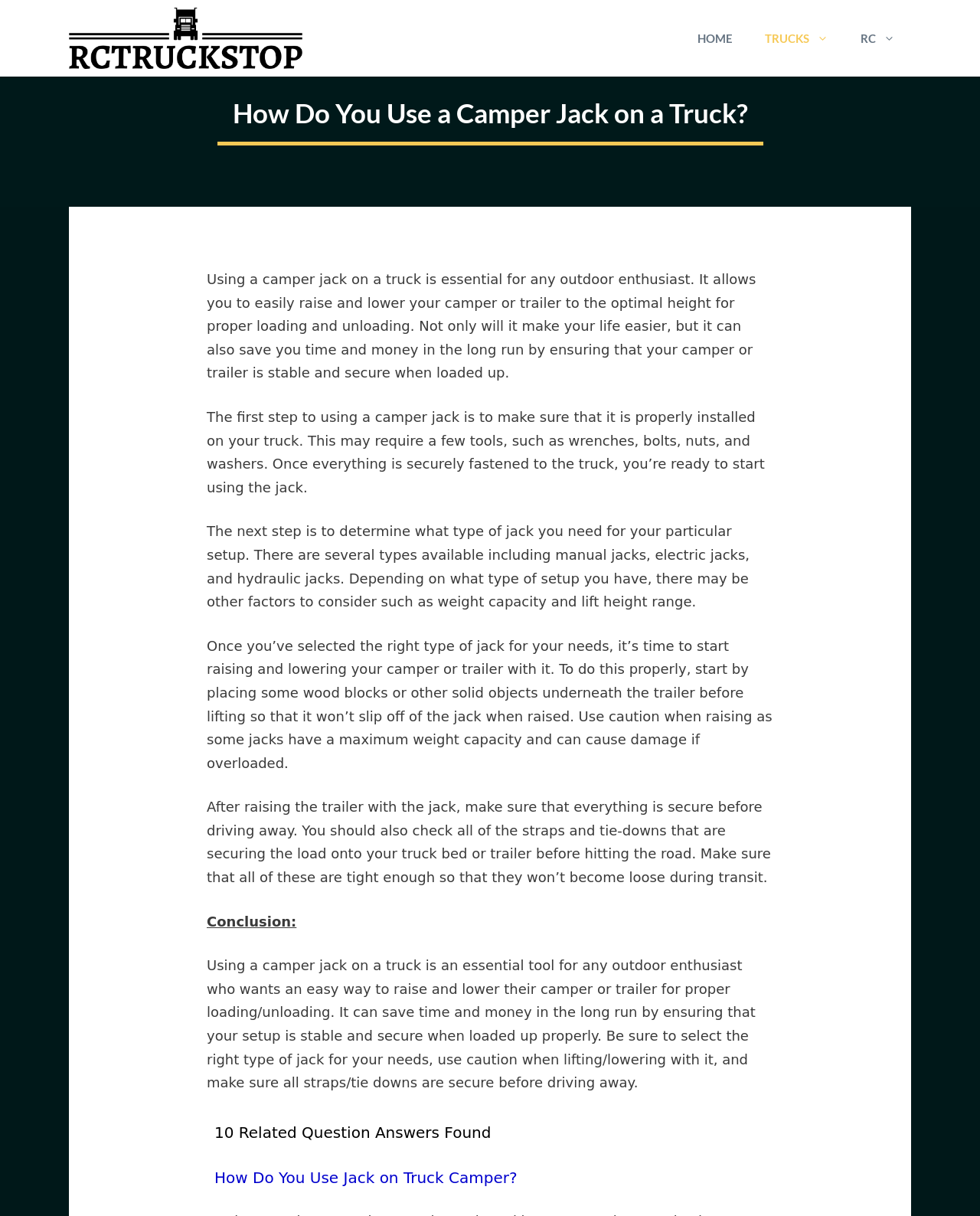How many related question answers are found on the webpage?
Examine the image and give a concise answer in one word or a short phrase.

10